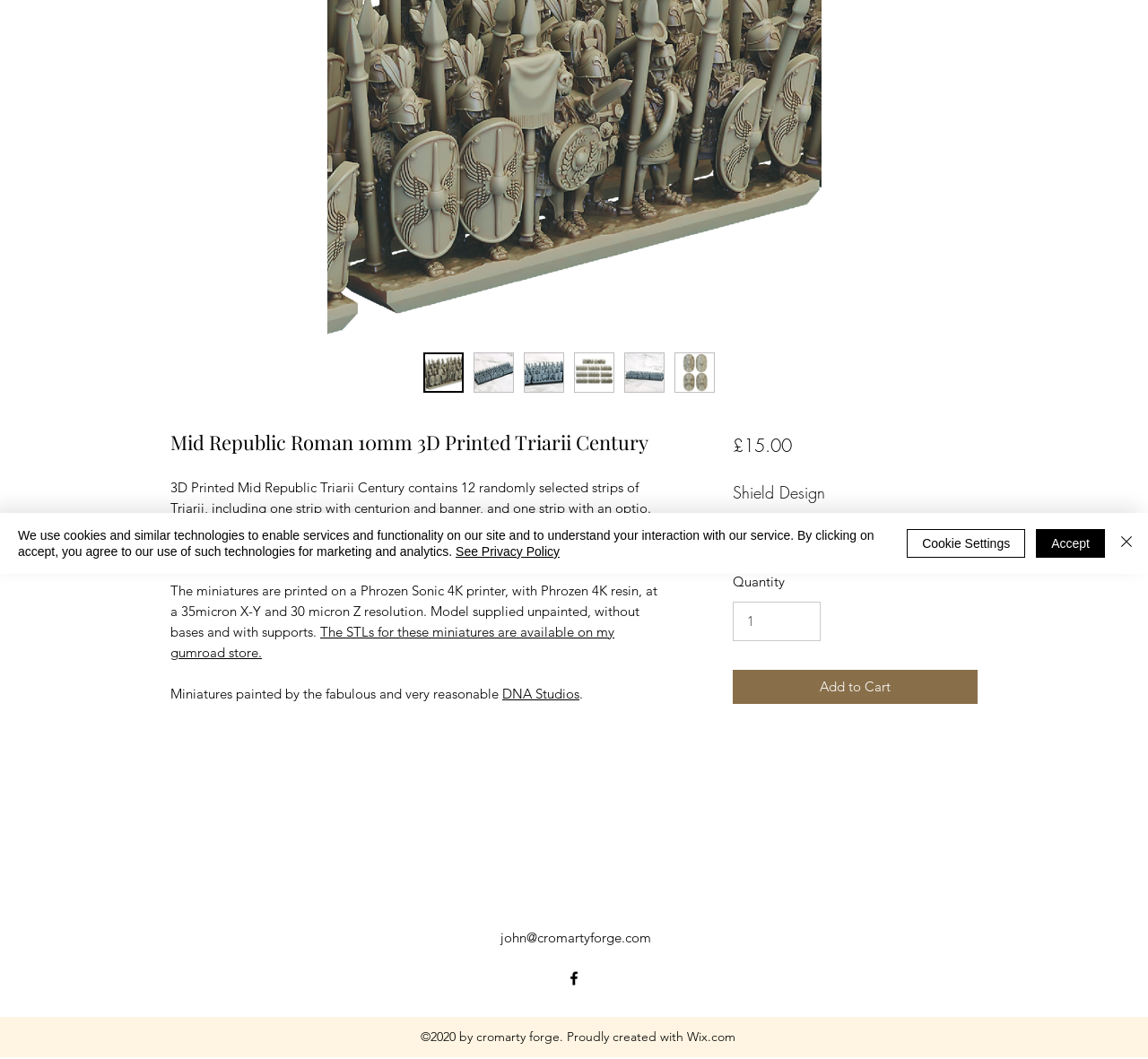Based on the provided description, "DNA Studios", find the bounding box of the corresponding UI element in the screenshot.

[0.438, 0.646, 0.505, 0.663]